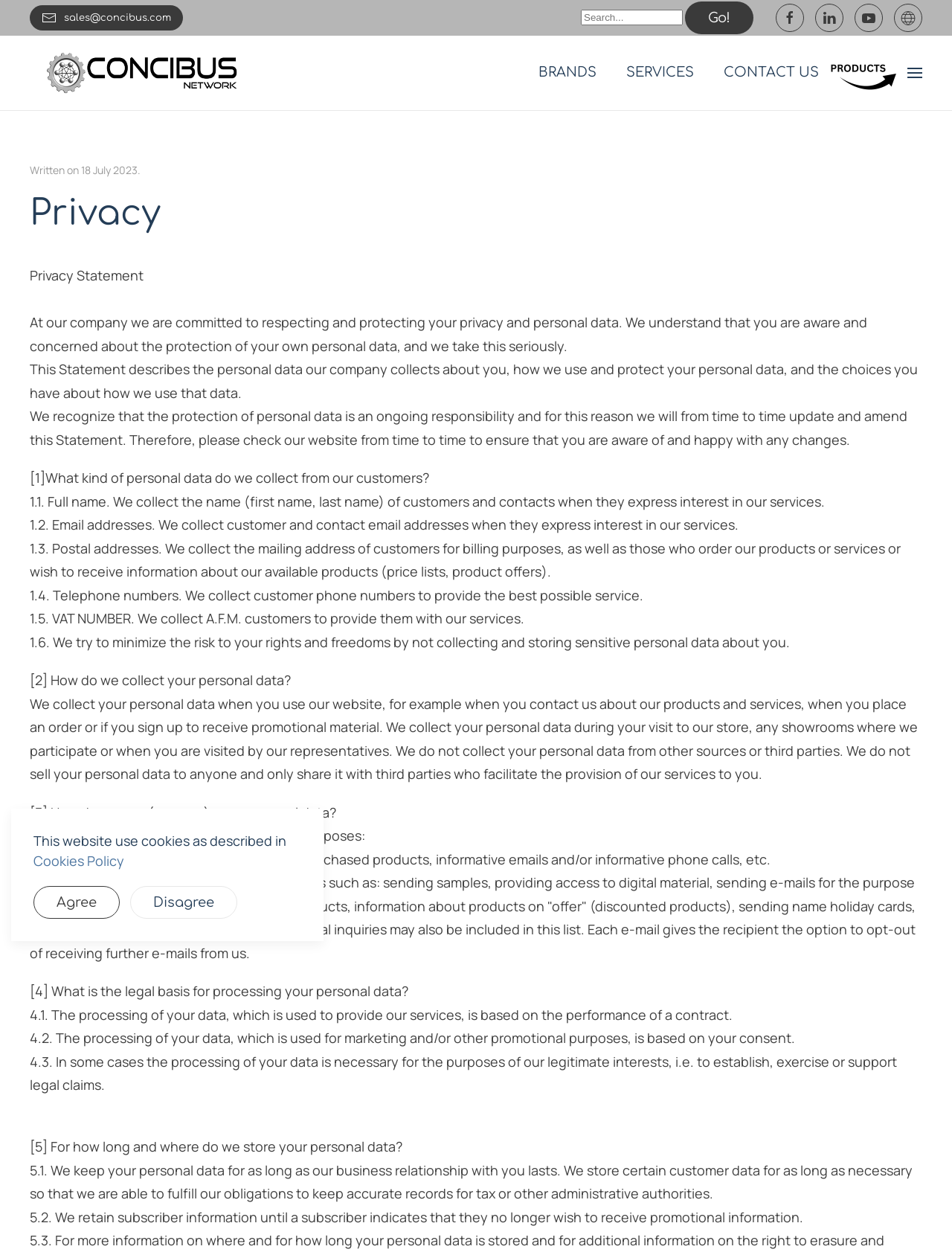Using the webpage screenshot and the element description parent_node: Go! aria-label="Go!" name="q" placeholder="Search...", determine the bounding box coordinates. Specify the coordinates in the format (top-left x, top-left y, bottom-right x, bottom-right y) with values ranging from 0 to 1.

[0.61, 0.008, 0.717, 0.02]